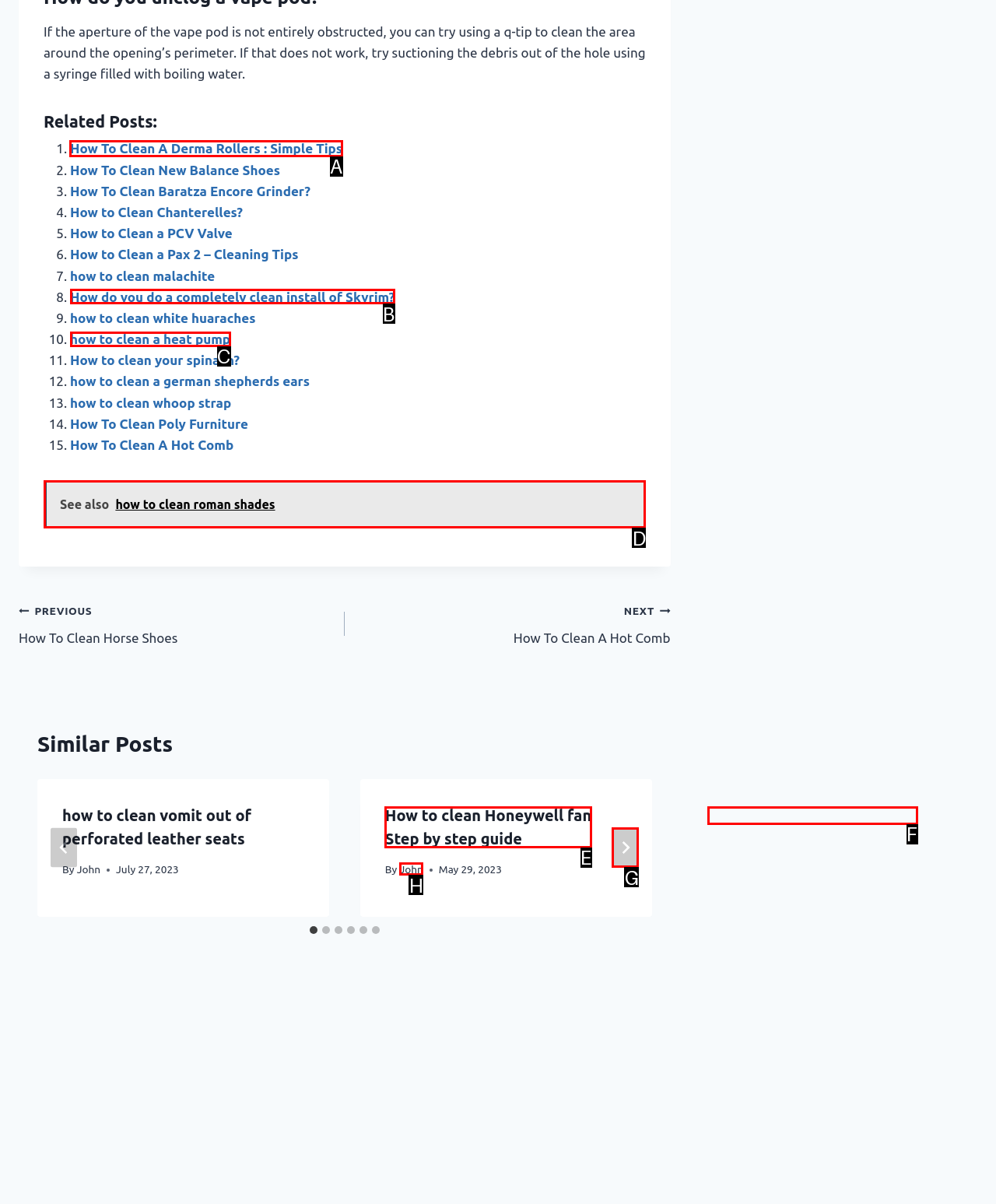Identify the correct letter of the UI element to click for this task: Click the 'How To Clean A Derma Rollers : Simple Tips' link
Respond with the letter from the listed options.

A